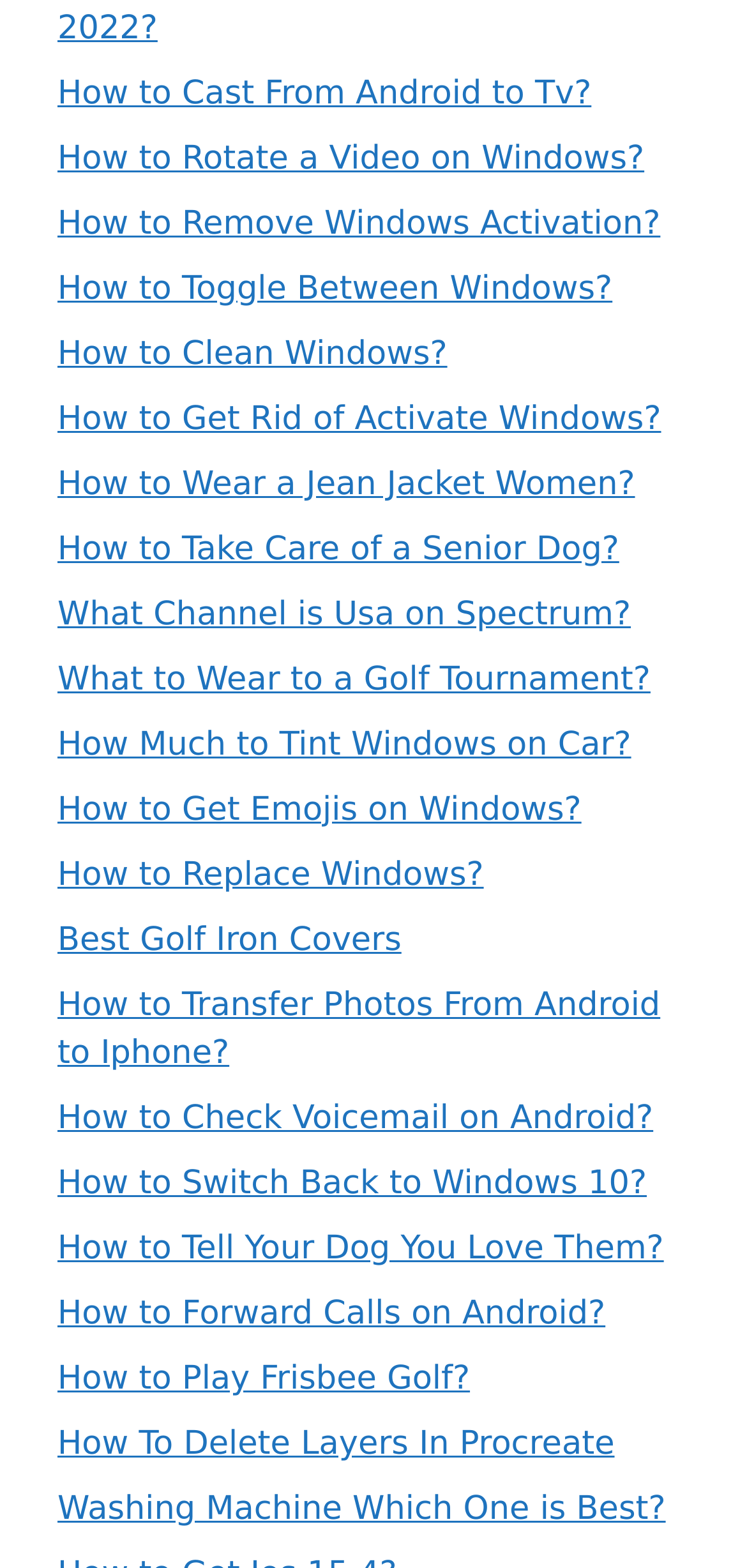Kindly determine the bounding box coordinates of the area that needs to be clicked to fulfill this instruction: "Learn 'How to Take Care of a Senior Dog?'".

[0.077, 0.338, 0.829, 0.363]